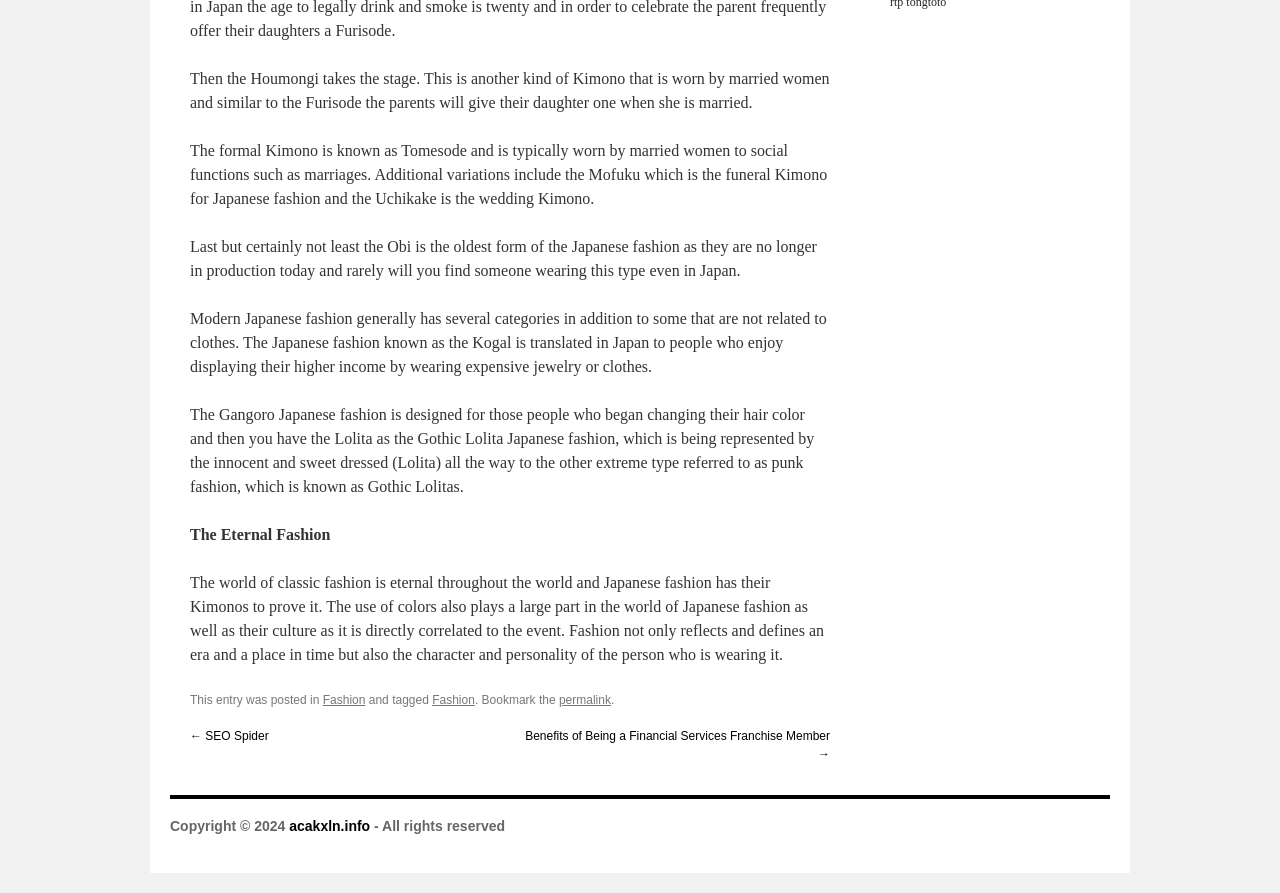Locate the bounding box of the UI element described by: "permalink" in the given webpage screenshot.

[0.437, 0.776, 0.477, 0.792]